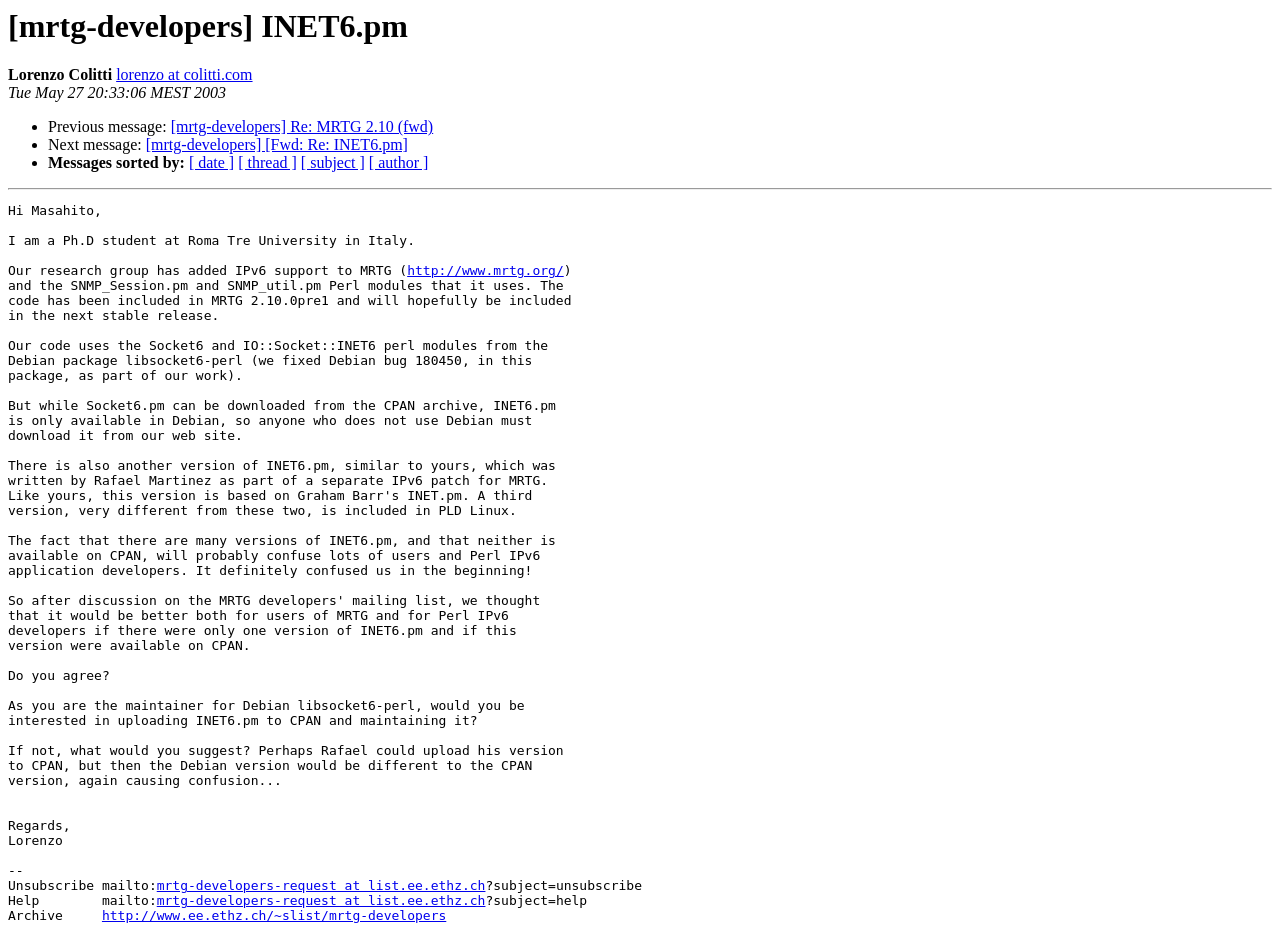What is the link to unsubscribe from the mailing list?
Look at the screenshot and respond with one word or a short phrase.

mailto:mrtg-developers-request at list.ee.ethz.ch?subject=unsubscribe